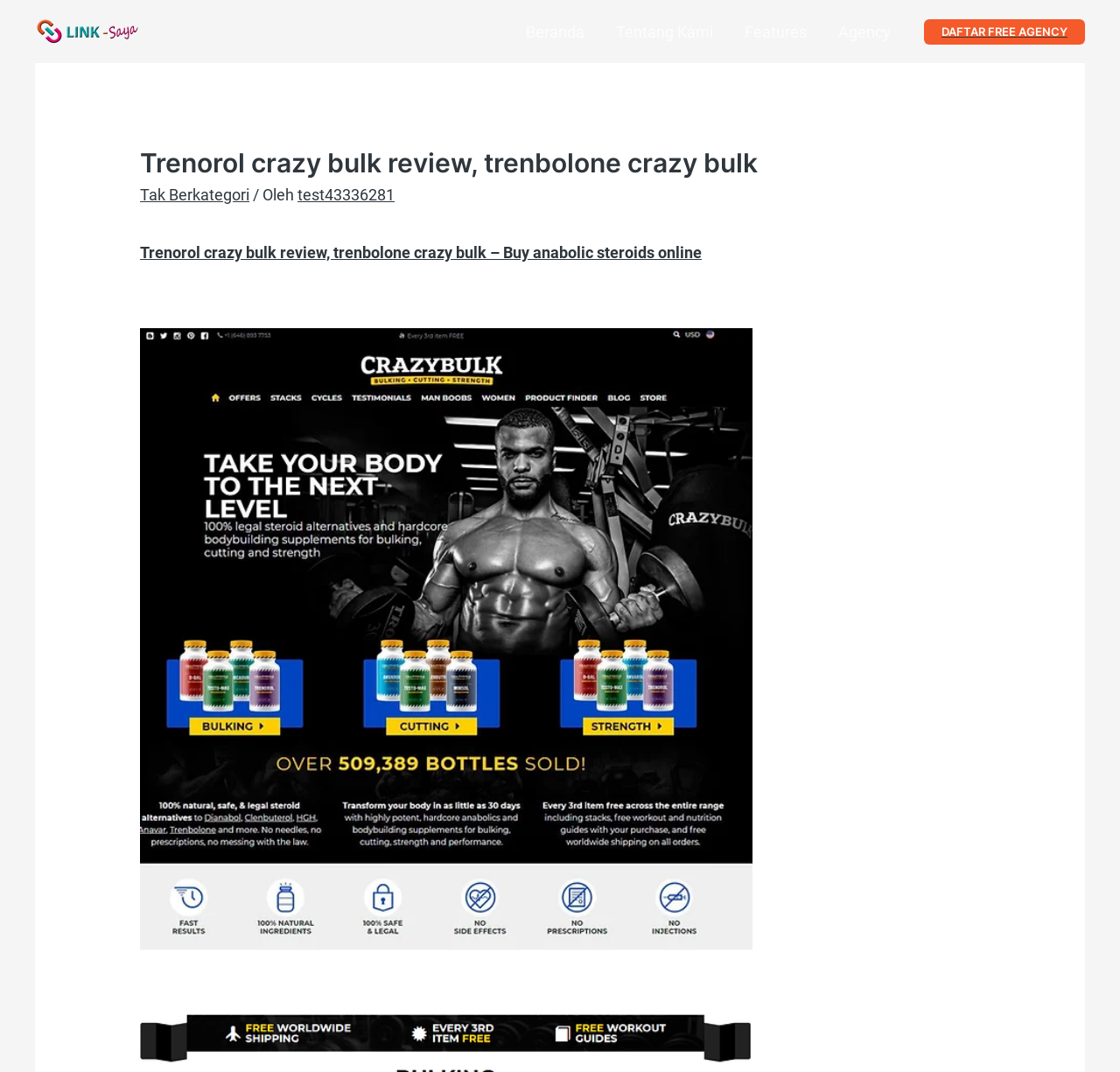Construct a thorough caption encompassing all aspects of the webpage.

The webpage appears to be a review page for a product called Trenorol, a Crazy Bulk supplement. At the top left corner, there is a small link. Below it, a navigation menu is situated, spanning almost the entire width of the page, with four links: "Beranda", "Tentang Kami", "Features", and "Agency". 

On the right side of the page, near the top, there is a prominent link labeled "DAFTAR FREE AGENCY". Below this link, a header section begins, which takes up most of the page's width. The header section contains the title "Trenorol crazy bulk review, trenbolone crazy bulk" in a large font. 

Underneath the title, there are three links: "Tak Berkategori", "test43336281", and a link with the same title as the page. Following these links, there is a brief text "/ Oleh" and a small gap. 

Further down, there is another link with a longer description, "Trenorol crazy bulk review, trenbolone crazy bulk – Buy anabolic steroids online". Below this link, a small non-breaking space character is present, followed by another link labeled "Trenorol crazy bulk review". This link is accompanied by a large image, which takes up a significant portion of the page's height, with the same label as the link.